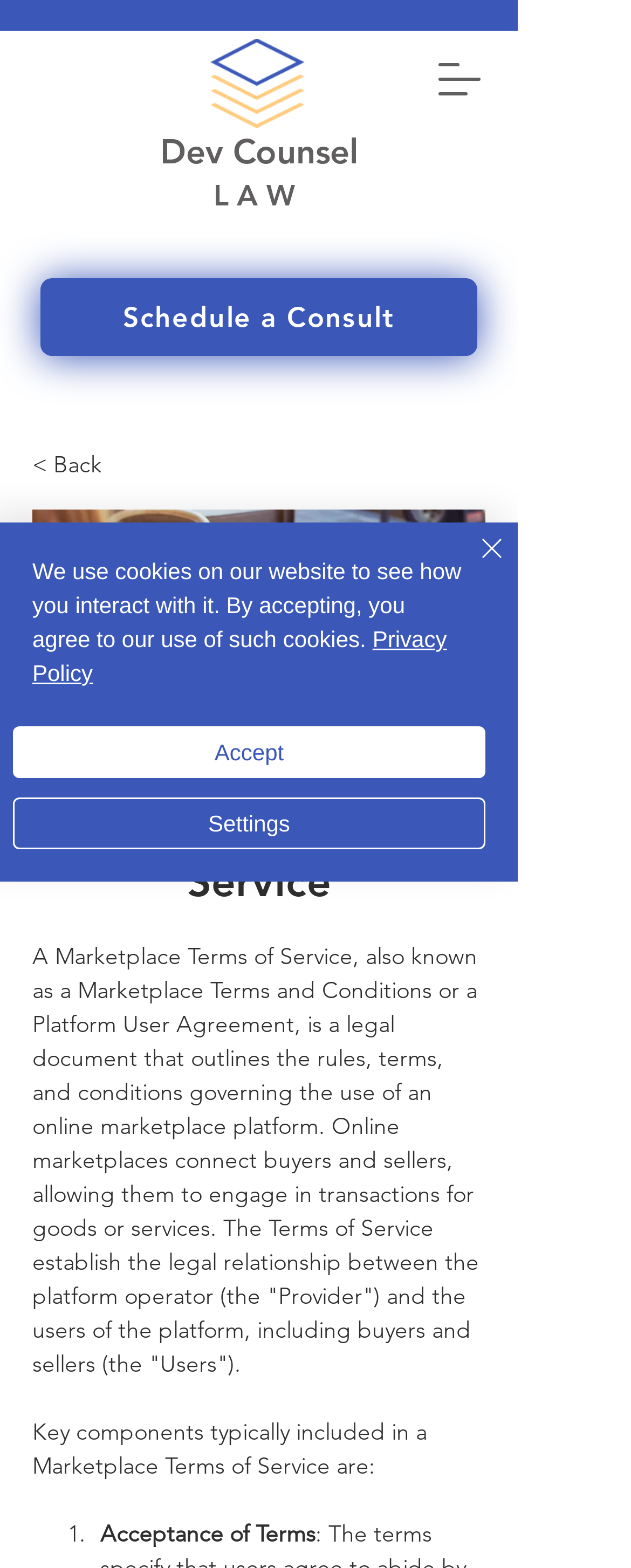Can you look at the image and give a comprehensive answer to the question:
What is the purpose of a Marketplace Terms of Service?

A Marketplace Terms of Service is a legal document that outlines the rules, terms, and conditions governing the use of an online marketplace platform, establishing the legal relationship between the platform operator and the users of the platform.